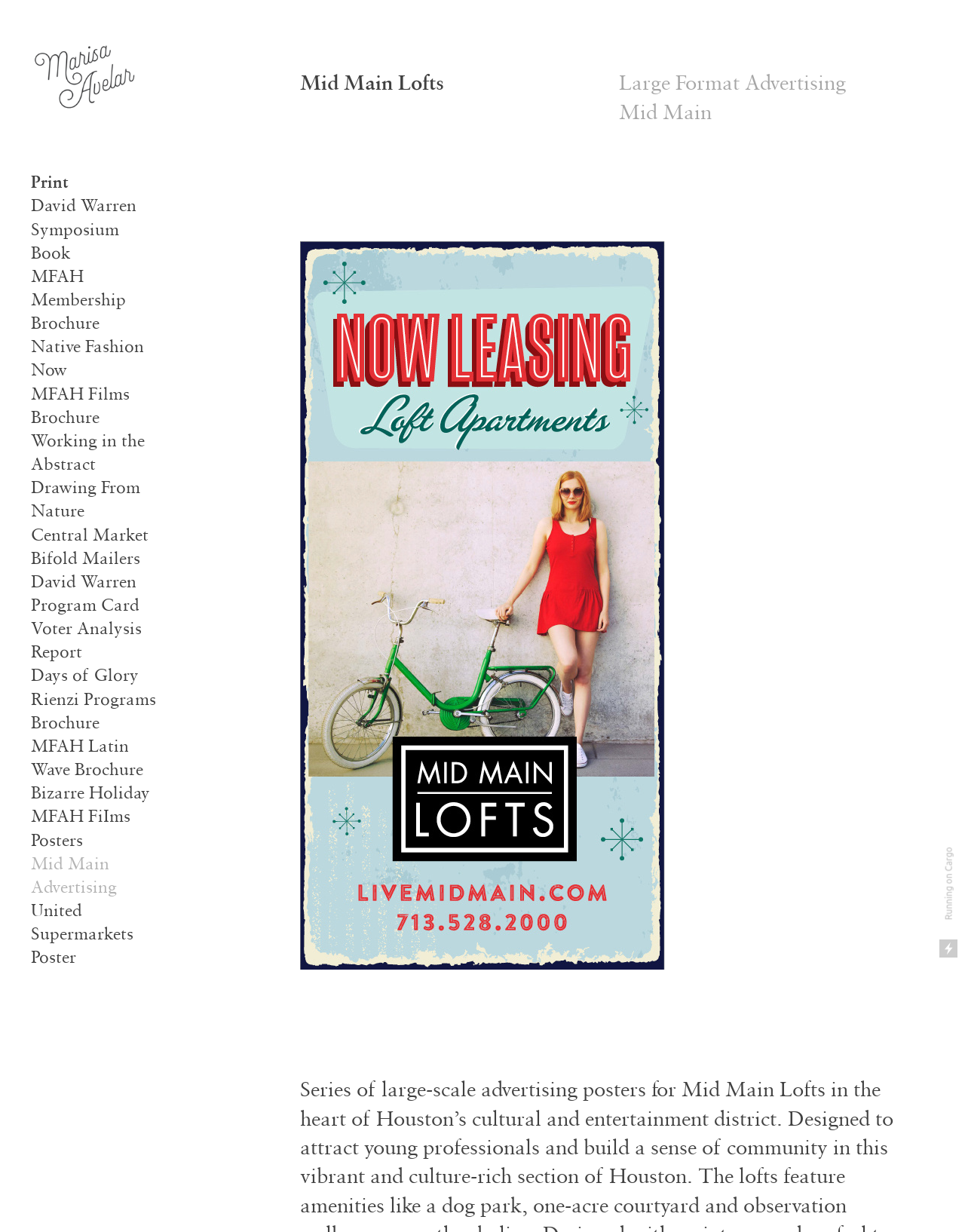Using the description: "Eye on Houston Postcard", determine the UI element's bounding box coordinates. Ensure the coordinates are in the format of four float numbers between 0 and 1, i.e., [left, top, right, bottom].

[0.032, 0.825, 0.157, 0.862]